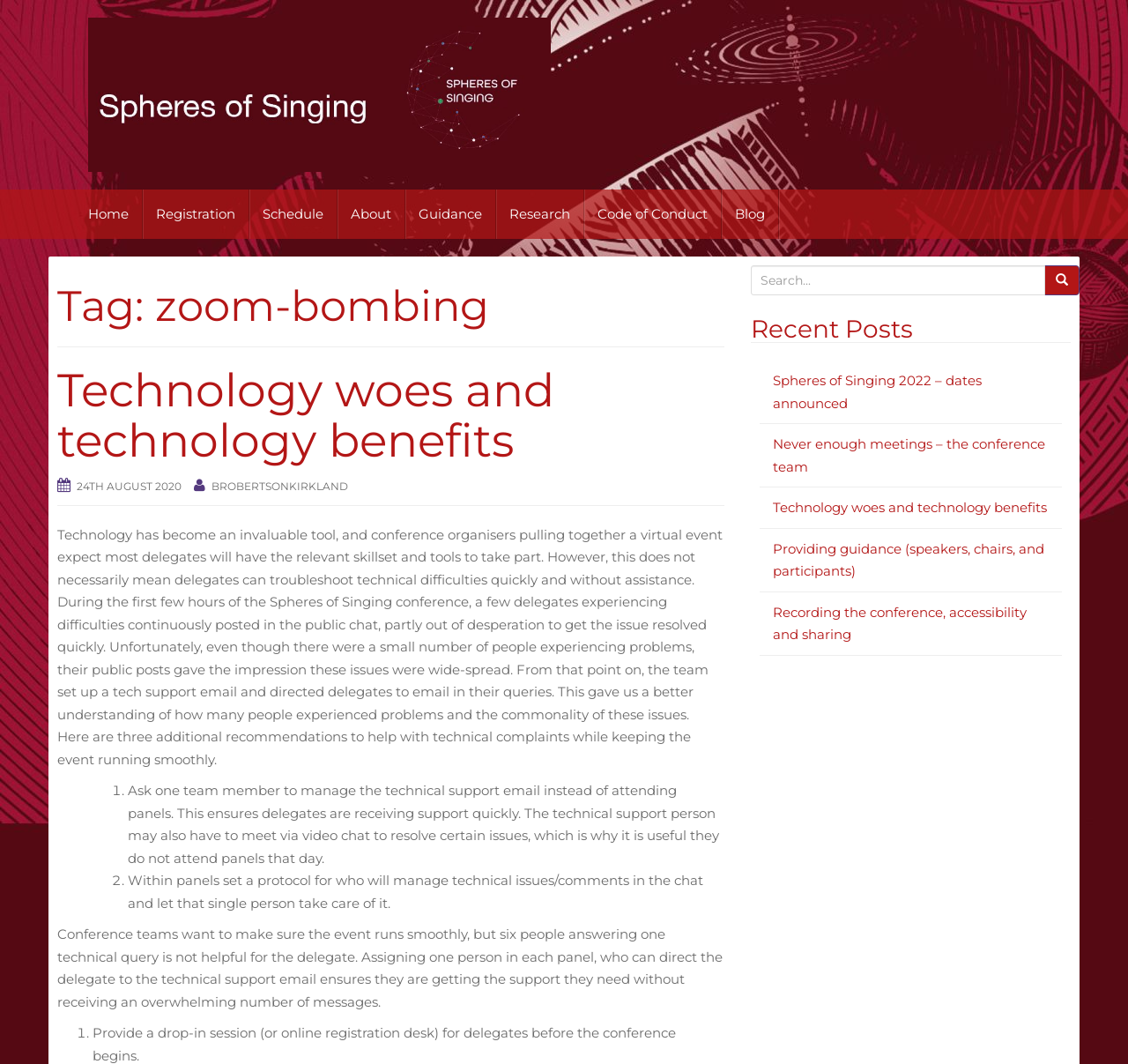What is the theme of the conference?
Please look at the screenshot and answer using one word or phrase.

Singing and song